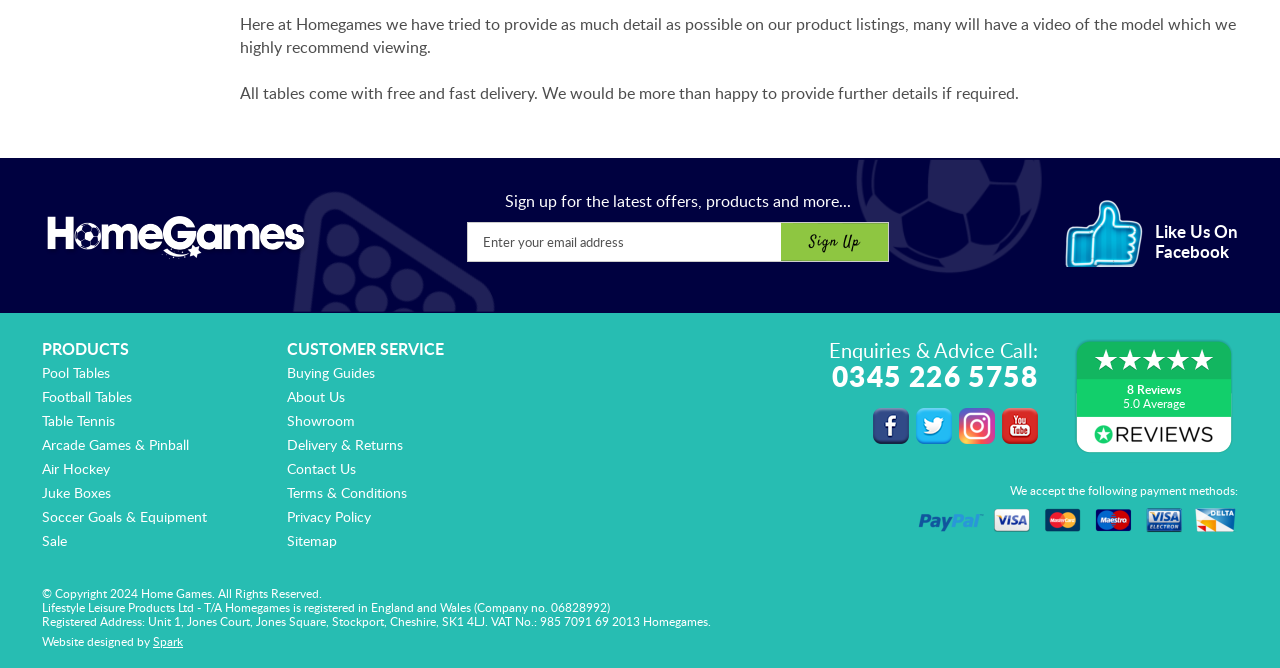Provide a brief response to the question using a single word or phrase: 
How many social media links are there?

4